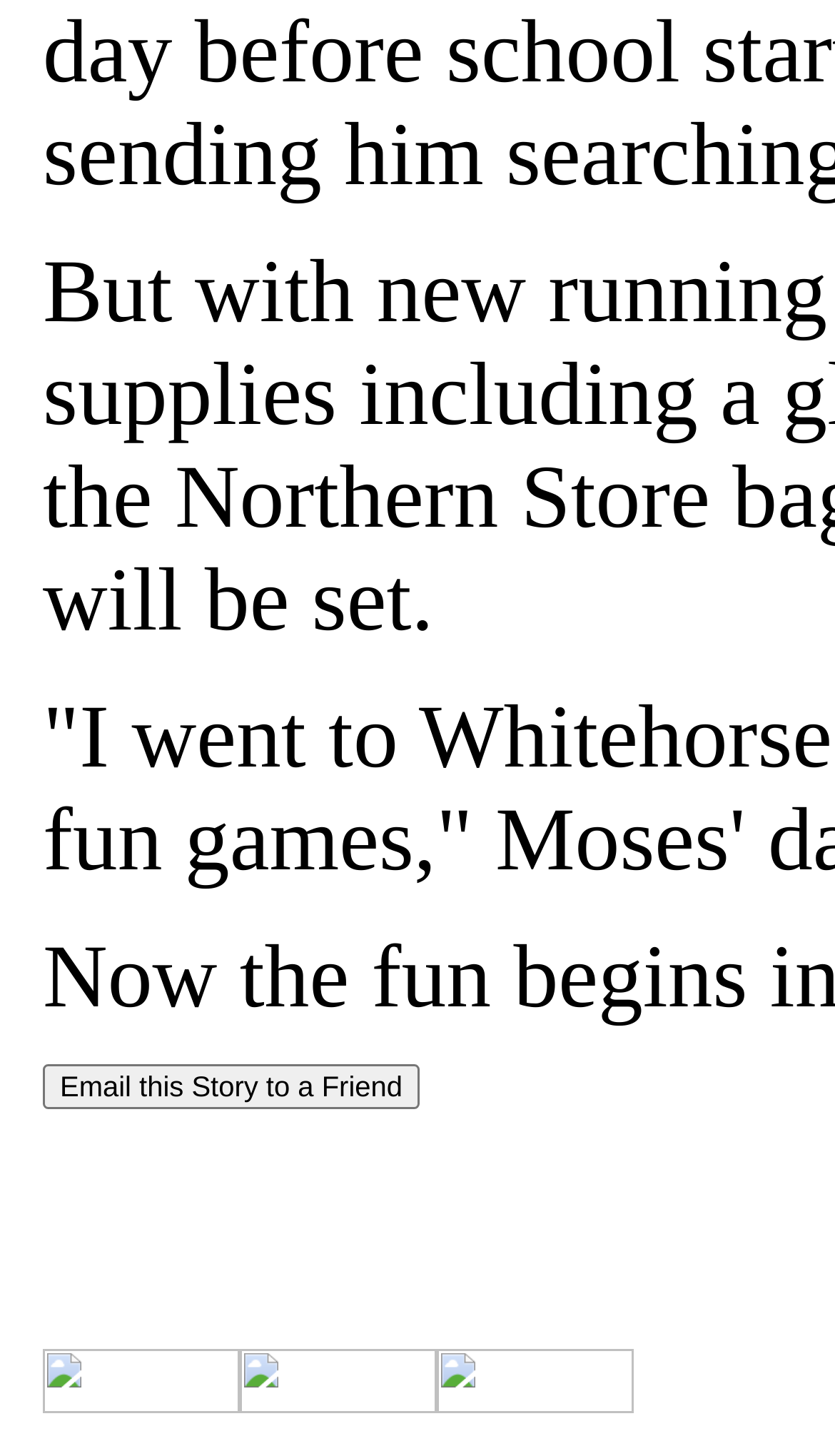Is there an image associated with each social media link?
Refer to the image and provide a one-word or short phrase answer.

Yes